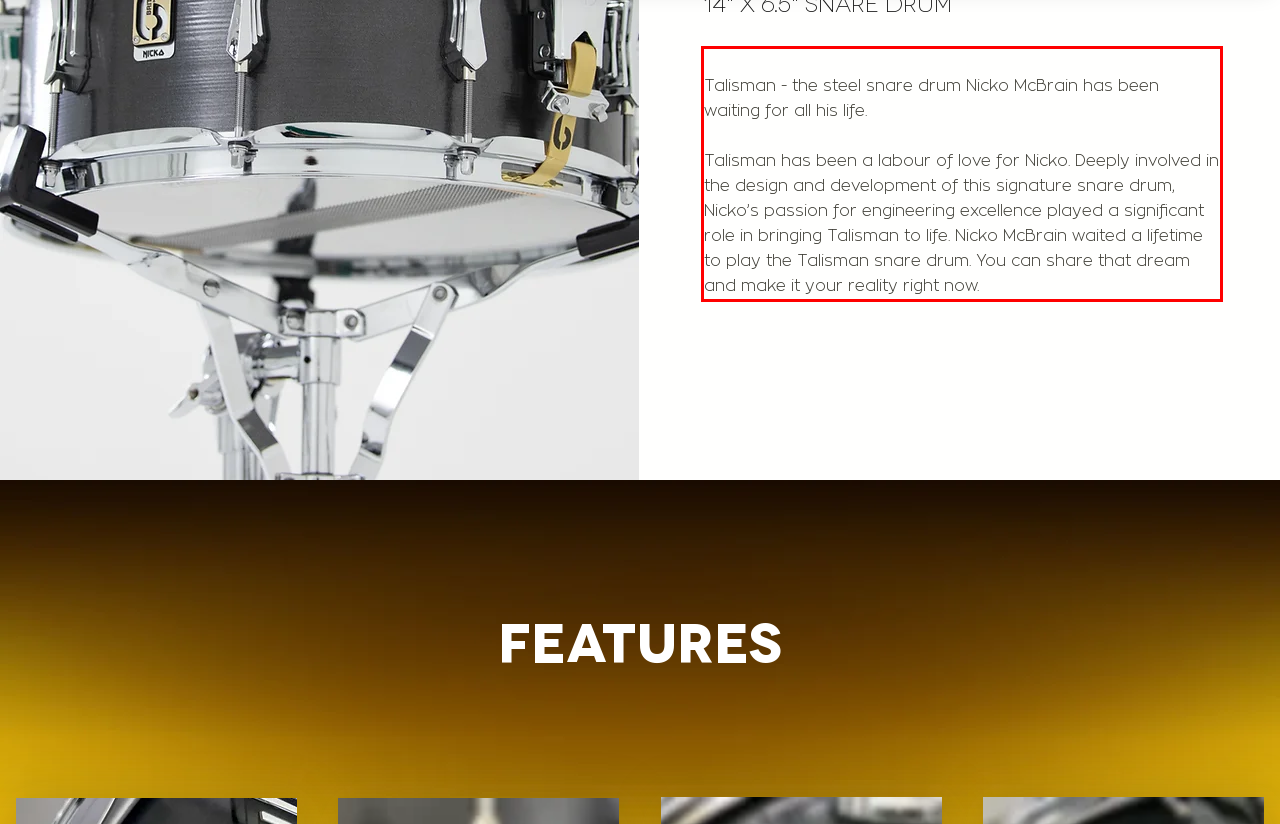Using the provided screenshot of a webpage, recognize and generate the text found within the red rectangle bounding box.

Talisman - the steel snare drum Nicko McBrain has been waiting for all his life. ​Talisman has been a labour of love for Nicko. Deeply involved in the design and development of this signature snare drum, Nicko’s passion for engineering excellence played a significant role in bringing Talisman to life. Nicko McBrain waited a lifetime to play the Talisman snare drum. You can share that dream and make it your reality right now.